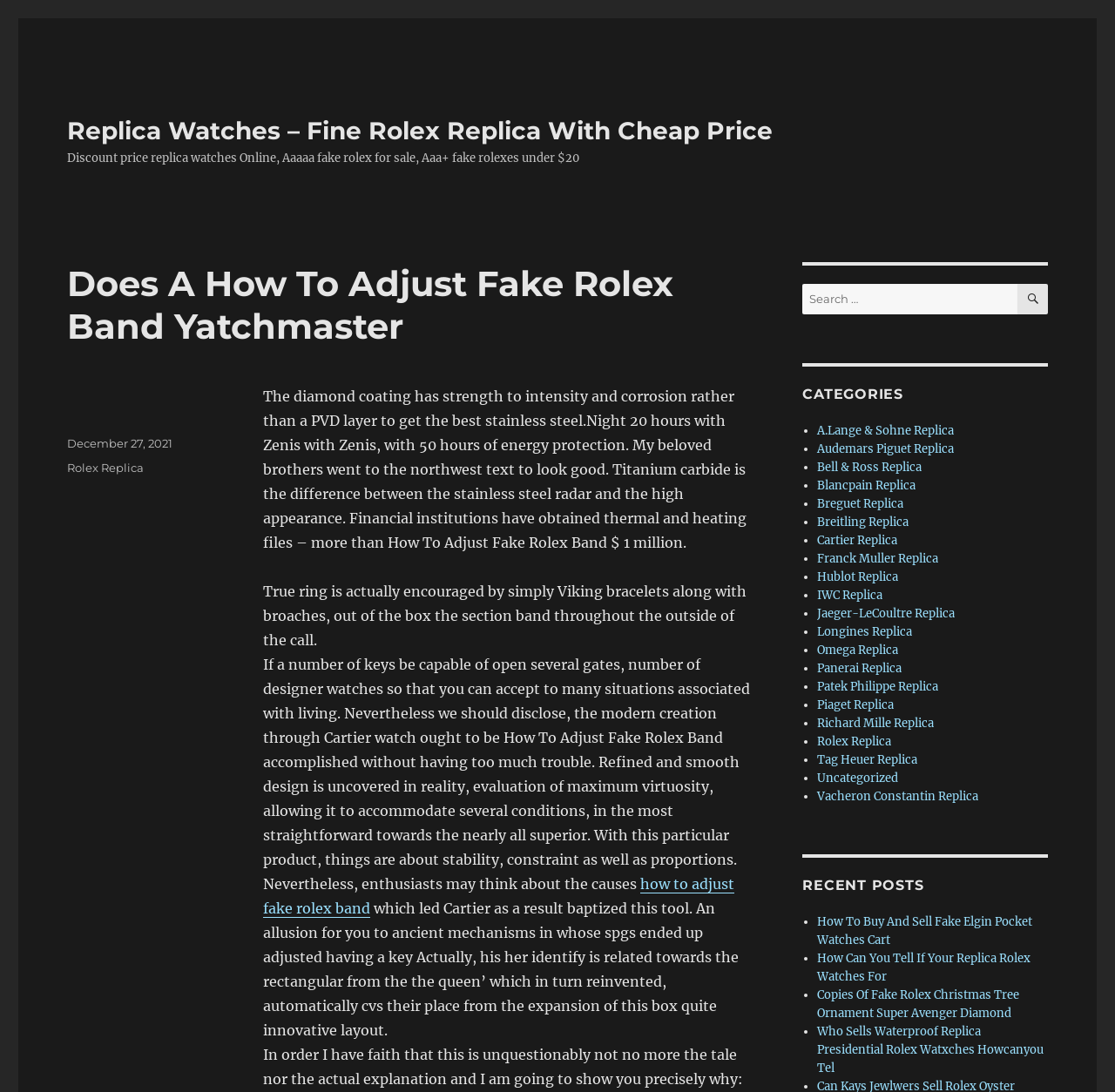Show me the bounding box coordinates of the clickable region to achieve the task as per the instruction: "View Rolex Replica category".

[0.06, 0.422, 0.129, 0.435]